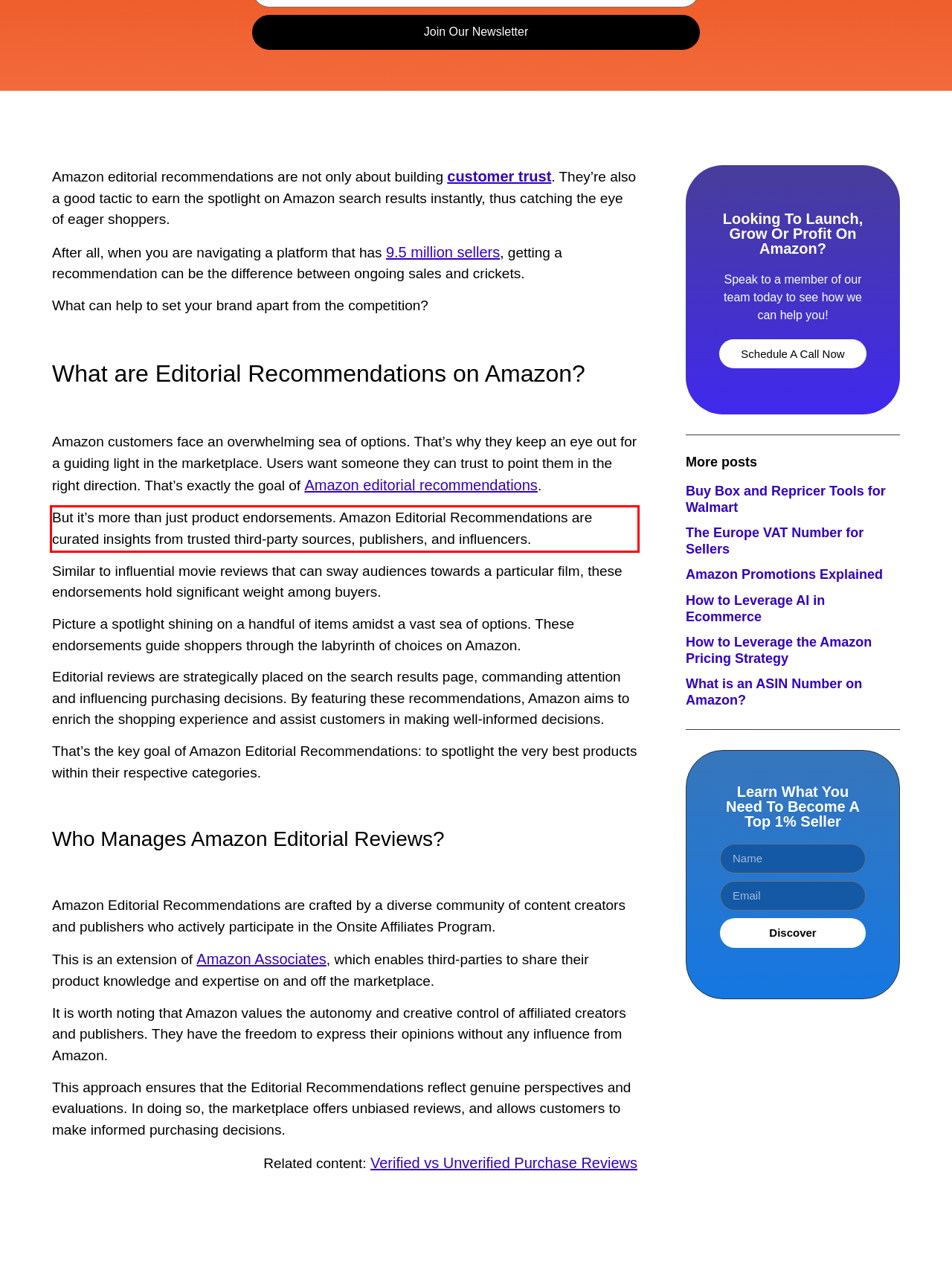Analyze the screenshot of a webpage where a red rectangle is bounding a UI element. Extract and generate the text content within this red bounding box.

But it’s more than just product endorsements. Amazon Editorial Recommendations are curated insights from trusted third-party sources, publishers, and influencers.